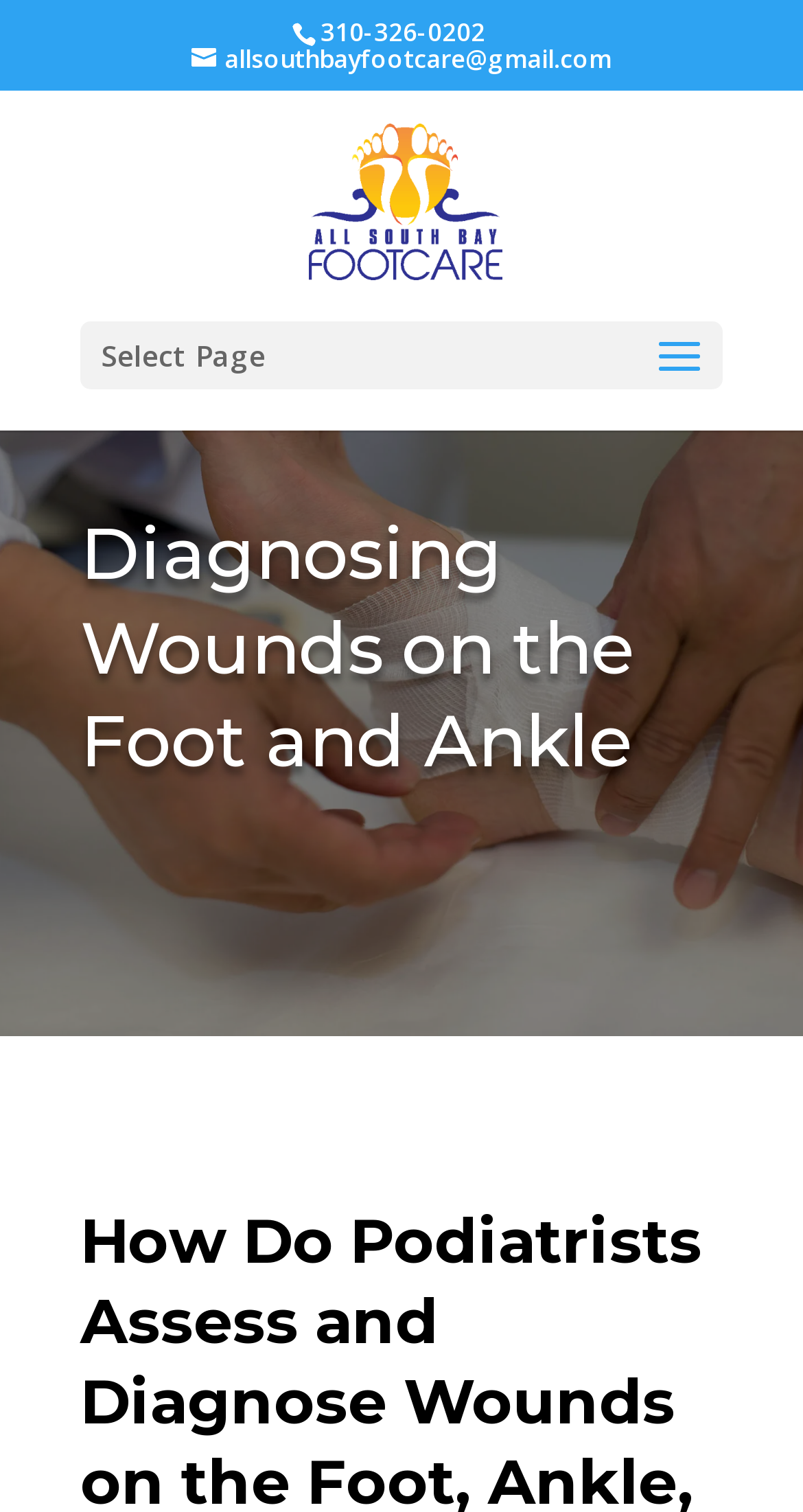Given the webpage screenshot and the description, determine the bounding box coordinates (top-left x, top-left y, bottom-right x, bottom-right y) that define the location of the UI element matching this description: aria-label="Share story"

None